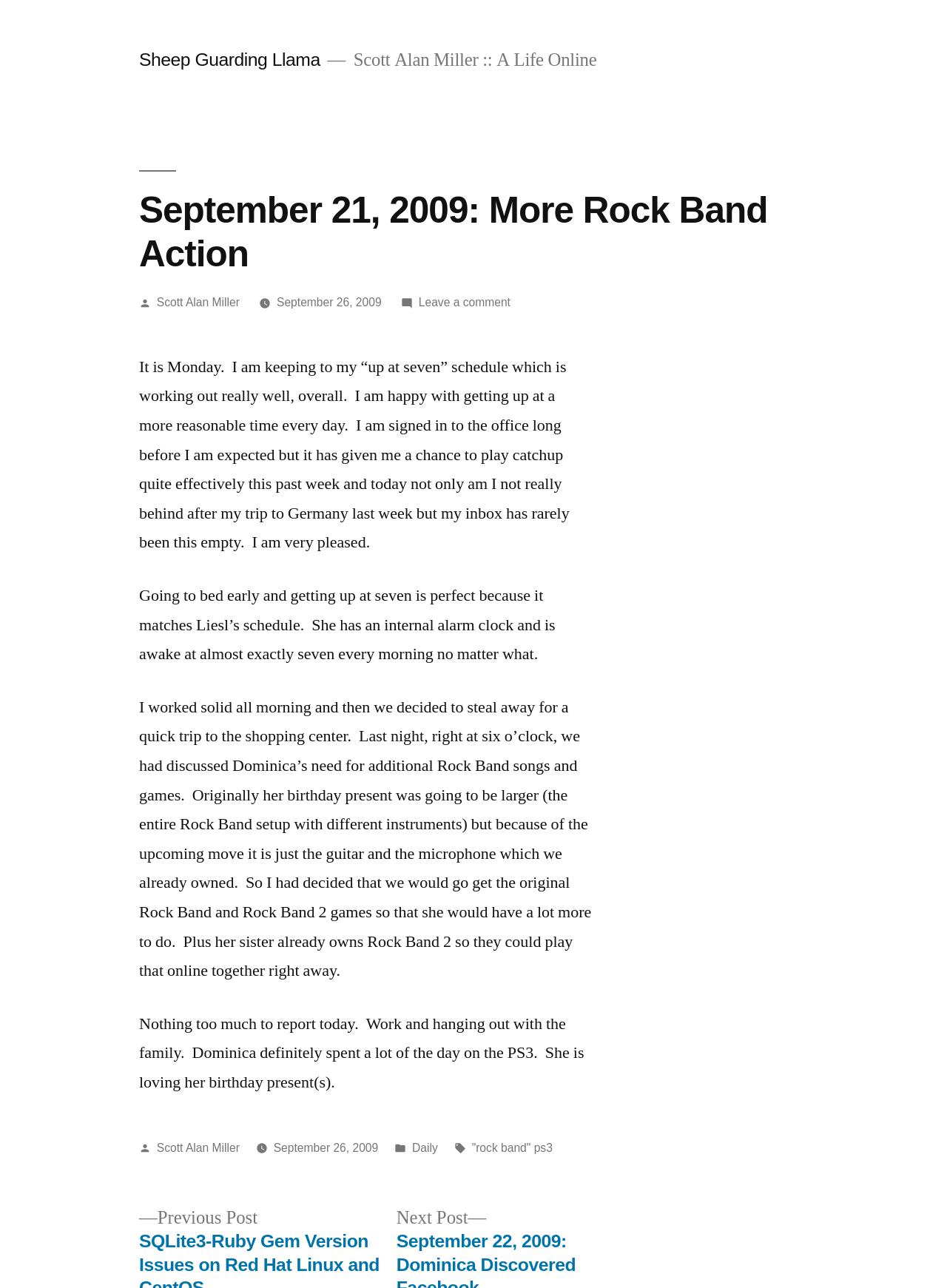Determine the bounding box coordinates of the clickable element to complete this instruction: "View the post details on September 26, 2009". Provide the coordinates in the format of four float numbers between 0 and 1, [left, top, right, bottom].

[0.292, 0.23, 0.403, 0.239]